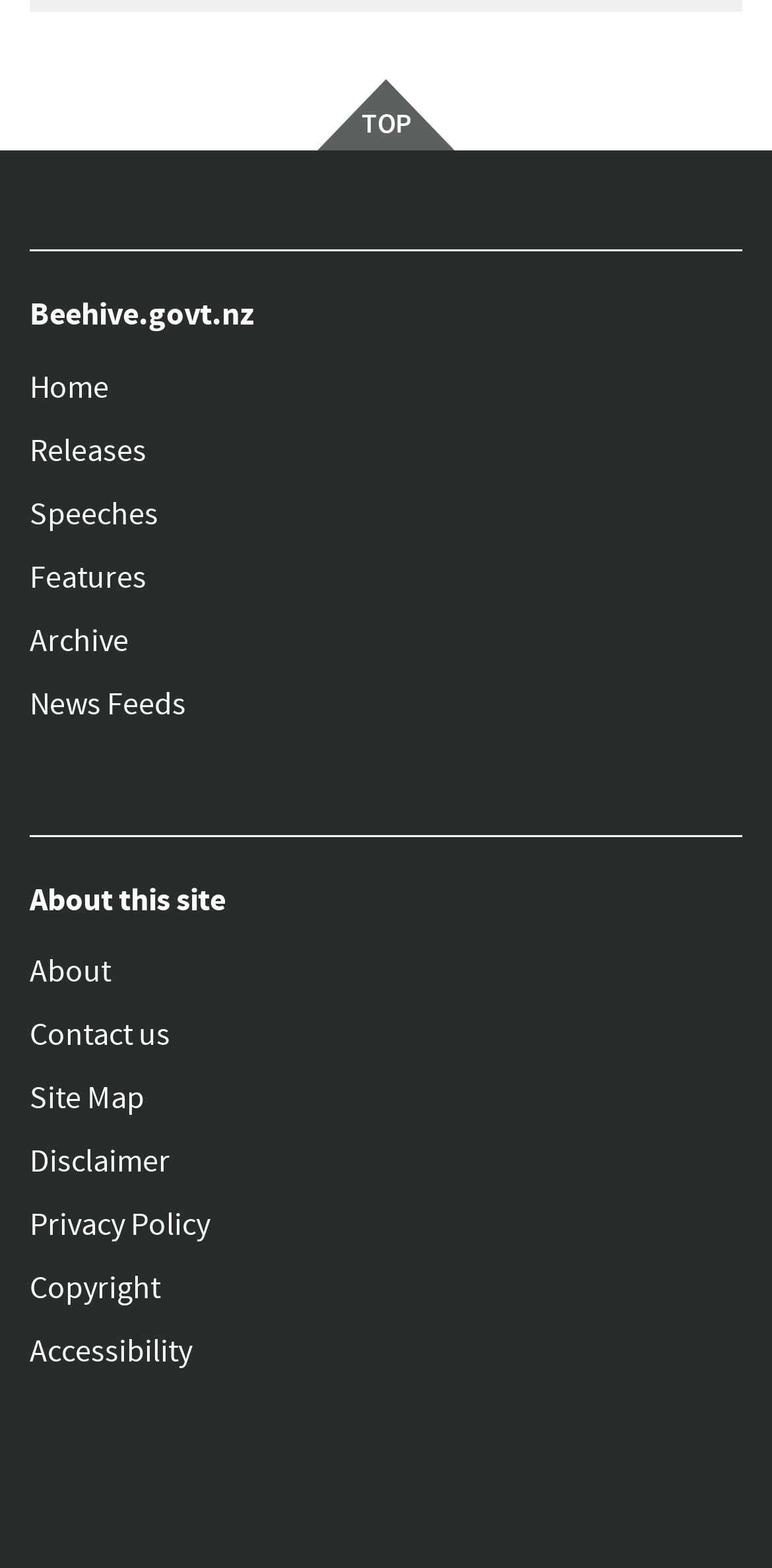Determine the bounding box coordinates for the clickable element to execute this instruction: "go to home page". Provide the coordinates as four float numbers between 0 and 1, i.e., [left, top, right, bottom].

[0.038, 0.227, 0.962, 0.267]